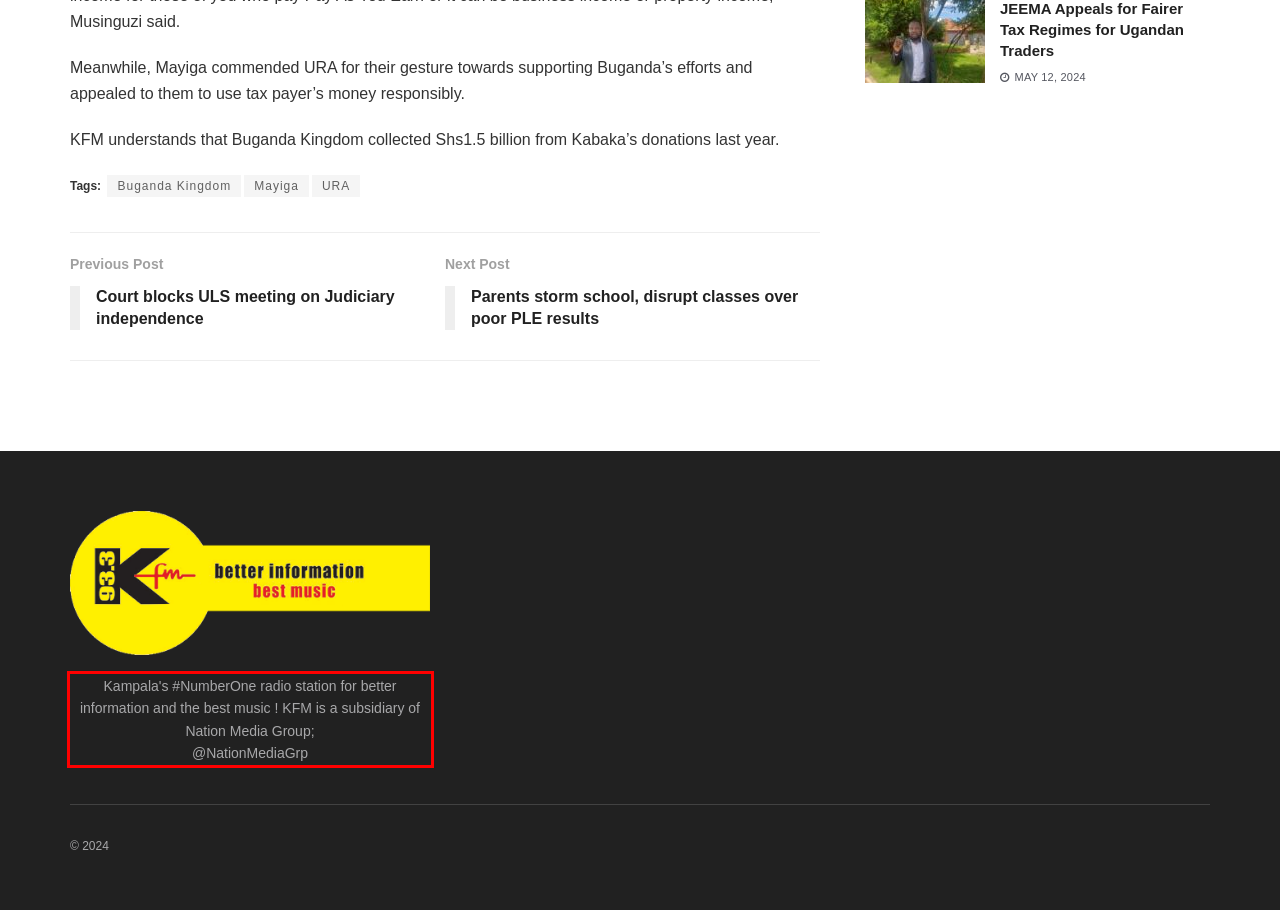Please examine the webpage screenshot and extract the text within the red bounding box using OCR.

Kampala's #NumberOne radio station for better information and the best music ! KFM is a subsidiary of Nation Media Group; @NationMediaGrp